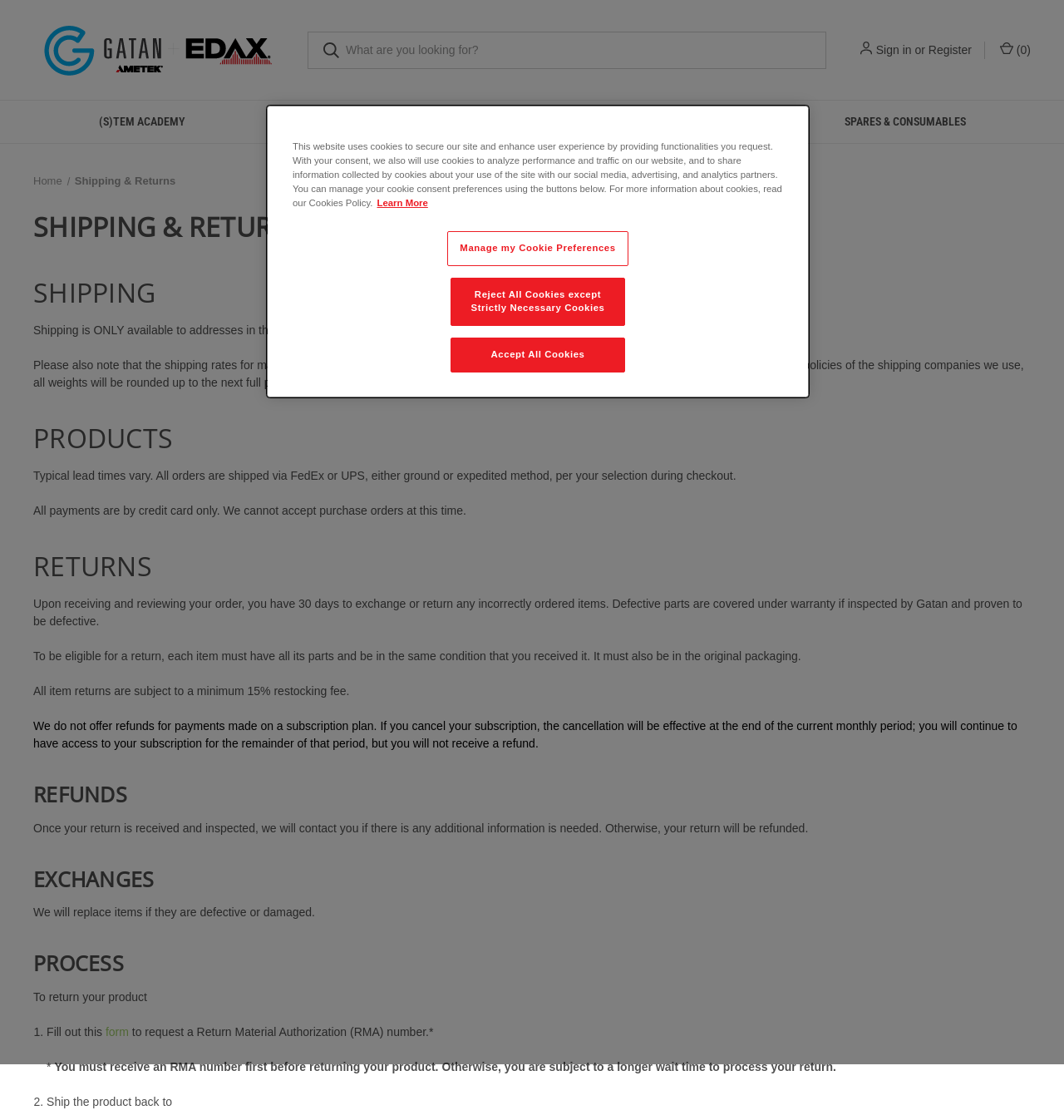How long do customers have to exchange or return items?
Kindly answer the question with as much detail as you can.

Customers have 30 days to exchange or return items, as stated in the returns section of the webpage, which mentions that upon receiving and reviewing their order, customers have 30 days to exchange or return any incorrectly ordered items.